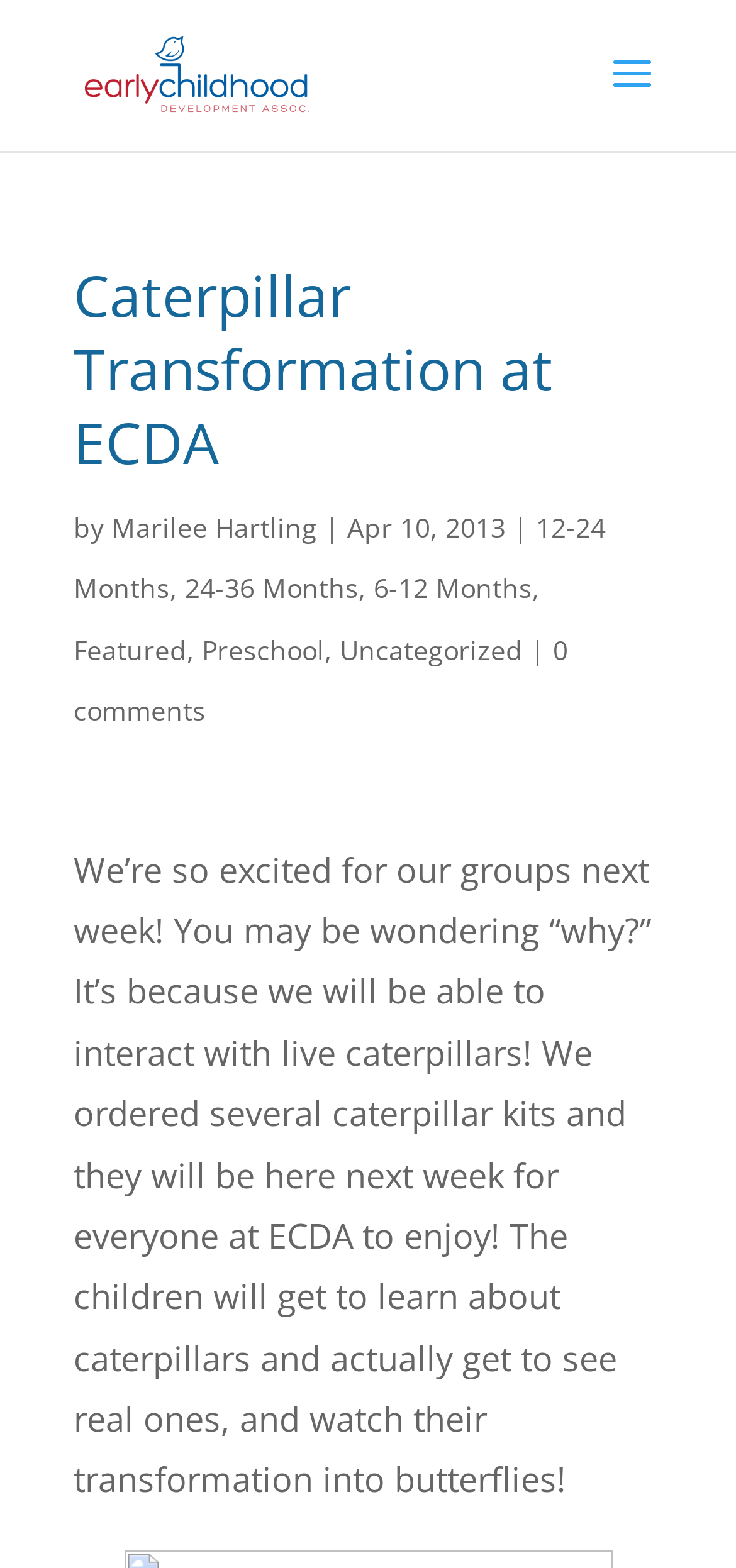Your task is to extract the text of the main heading from the webpage.

Caterpillar Transformation at ECDA